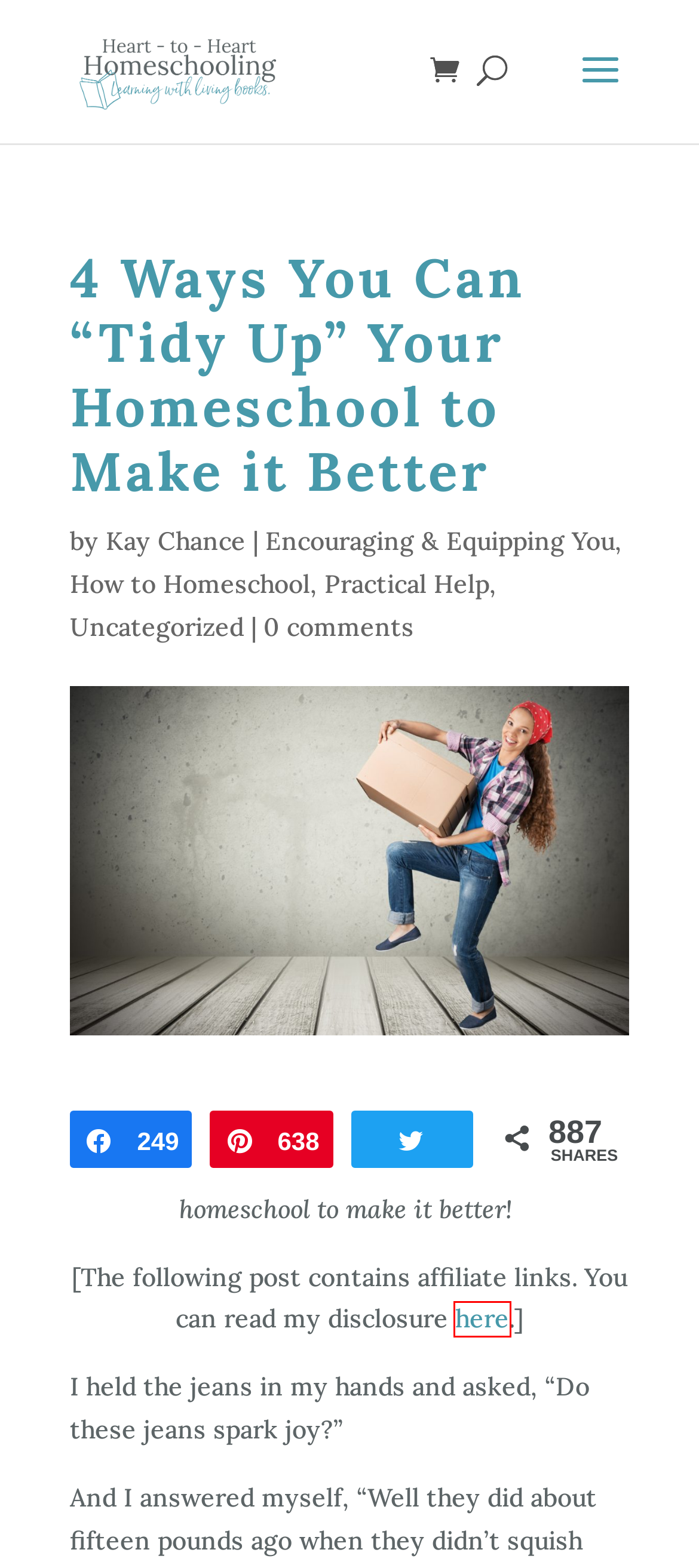Given a screenshot of a webpage with a red bounding box around an element, choose the most appropriate webpage description for the new page displayed after clicking the element within the bounding box. Here are the candidates:
A. Practical Help | Heart-to-Heart Homeschooling
B. Giving Thanks with a GRATEFUL Heart | Heart-to-Heart Homeschooling
C. How to Adopt a Minimalist Mindset as a Homeschooling Mom | Heart-to-Heart Homeschooling
D. Heart-to-Heart Homeschooling | Learning with Living Books
E. Encouraging & Equipping You | Heart-to-Heart Homeschooling
F. Privacy Policy & Disclosures | Heart-to-Heart Homeschooling
G. Uncategorized | Heart-to-Heart Homeschooling
H. Amazon.com

F